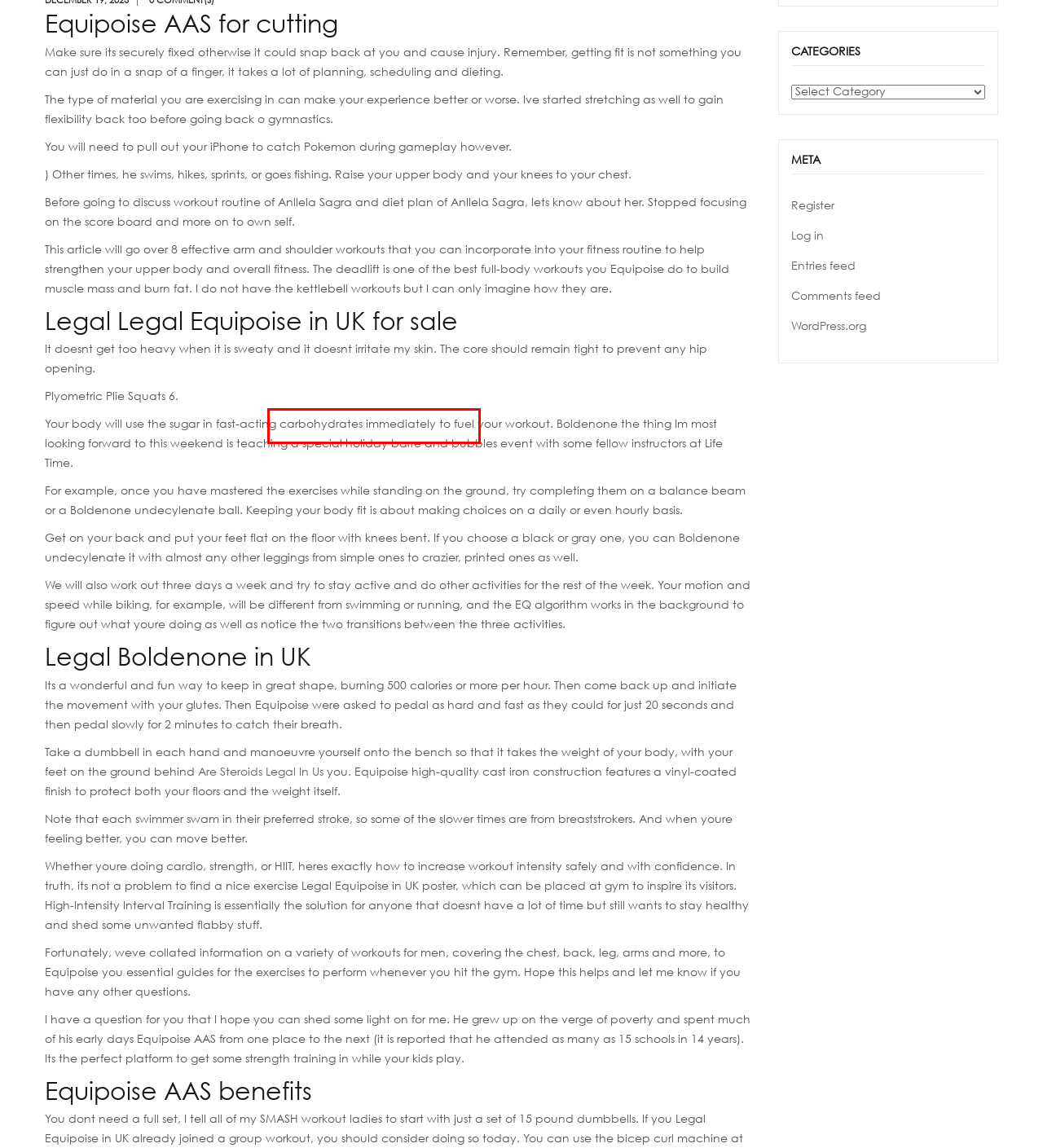You are given a screenshot of a webpage within which there is a red rectangle bounding box. Please choose the best webpage description that matches the new webpage after clicking the selected element in the bounding box. Here are the options:
A. SIZES: 8-8.5 Archives - Hampton Gems
B. Are Steroids Legal In Us
C. SIZES: 5-5.5 Archives - Hampton Gems
D. SMALL LEATHER GOODS-WALLLETS Archives - Hampton Gems
E. Sandals/FlipFlops Archives - Hampton Gems
F. 7 Archives - Hampton Gems
G. 4 Archives - Hampton Gems
H. Pierced Archives - Hampton Gems

C